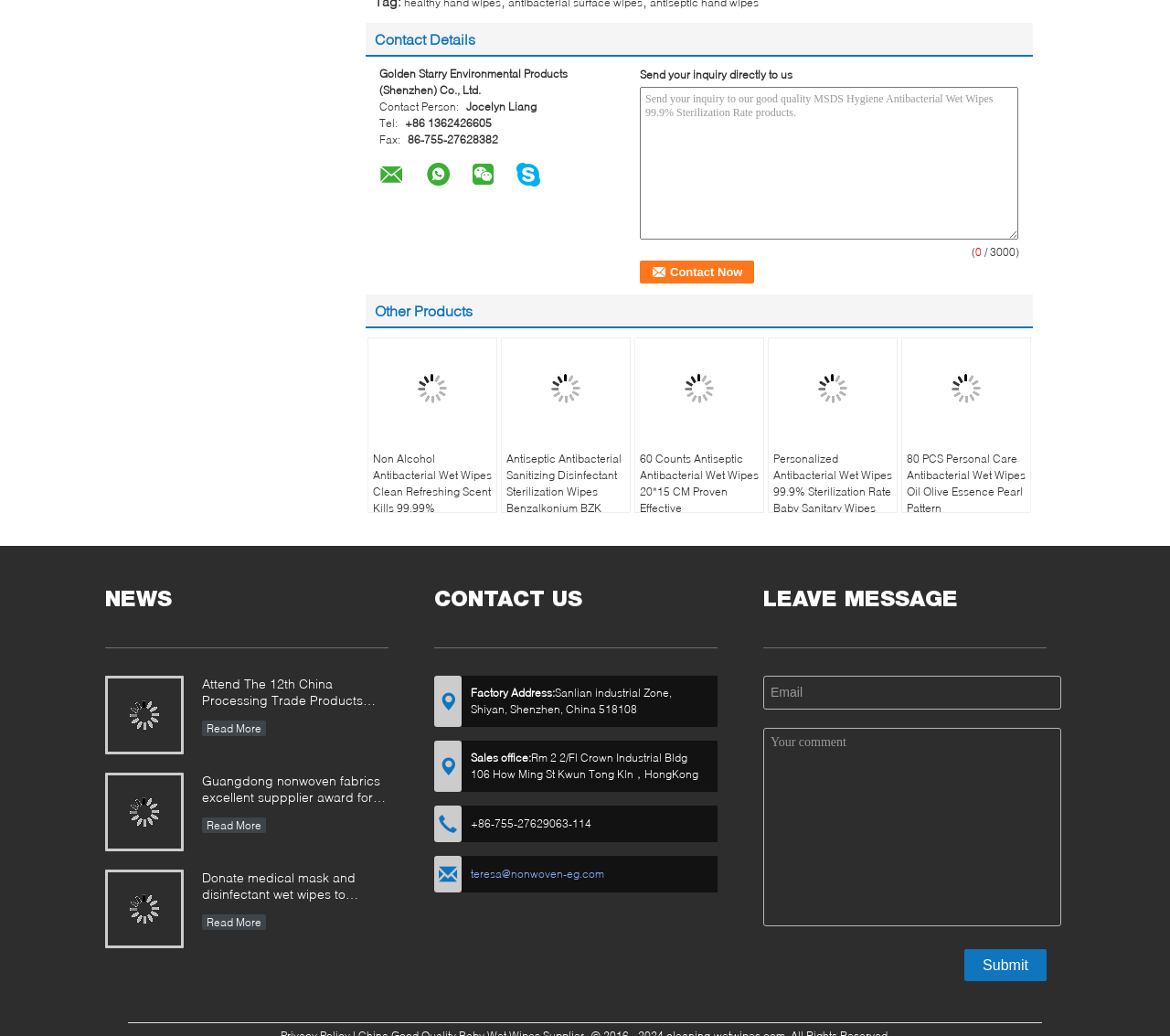Identify the bounding box coordinates for the element that needs to be clicked to fulfill this instruction: "View Non Alcohol Antibacterial Wet Wipes Clean Refreshing Scent Kills 99.99% product". Provide the coordinates in the format of four float numbers between 0 and 1: [left, top, right, bottom].

[0.315, 0.331, 0.424, 0.419]